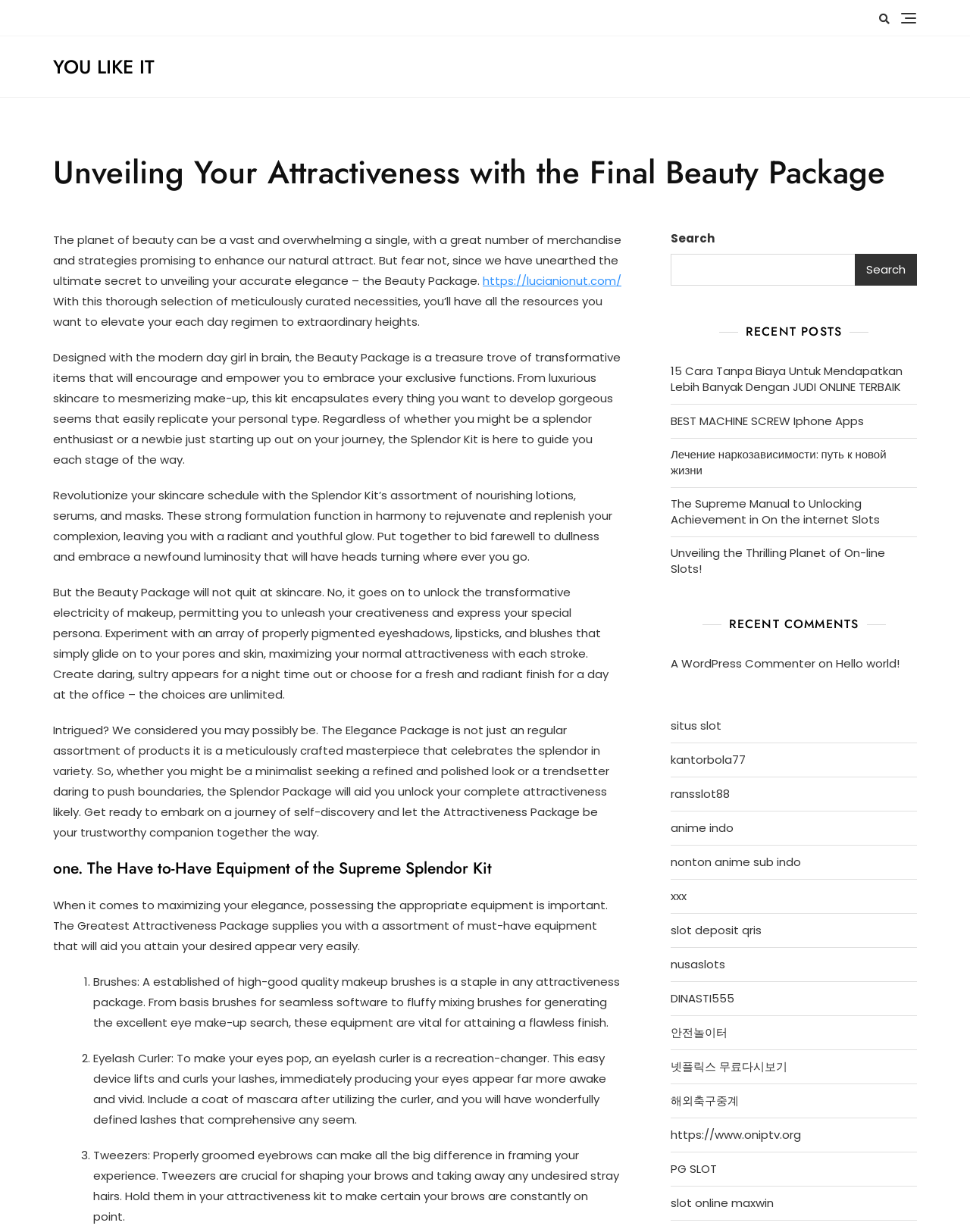Find the UI element described as: "BEST MACHINE SCREW Iphone Apps" and predict its bounding box coordinates. Ensure the coordinates are four float numbers between 0 and 1, [left, top, right, bottom].

[0.691, 0.335, 0.891, 0.348]